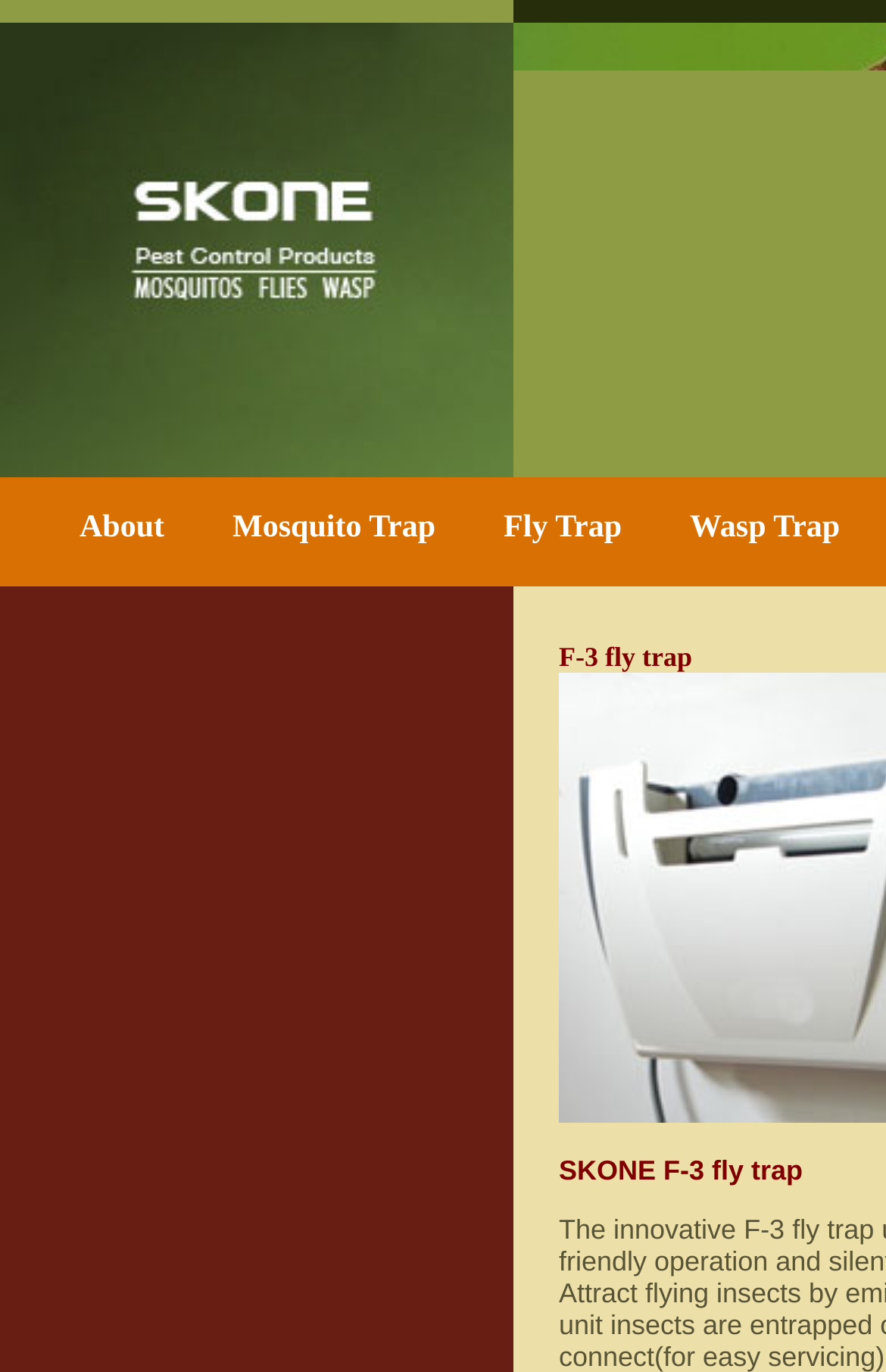Provide an in-depth caption for the elements present on the webpage.

The webpage is about F-3 fly trap, with a prominent image taking up most of the top section. Below the image, there are four links arranged horizontally, labeled as "About", "Mosquito Trap", "Fly Trap", and "Wasp Trap", from left to right. The "About" link is positioned near the left edge, while the "Wasp Trap" link is close to the right edge. The other two links, "Mosquito Trap" and "Fly Trap", are situated in the middle, with "Mosquito Trap" slightly to the left of center and "Fly Trap" slightly to the right of center.